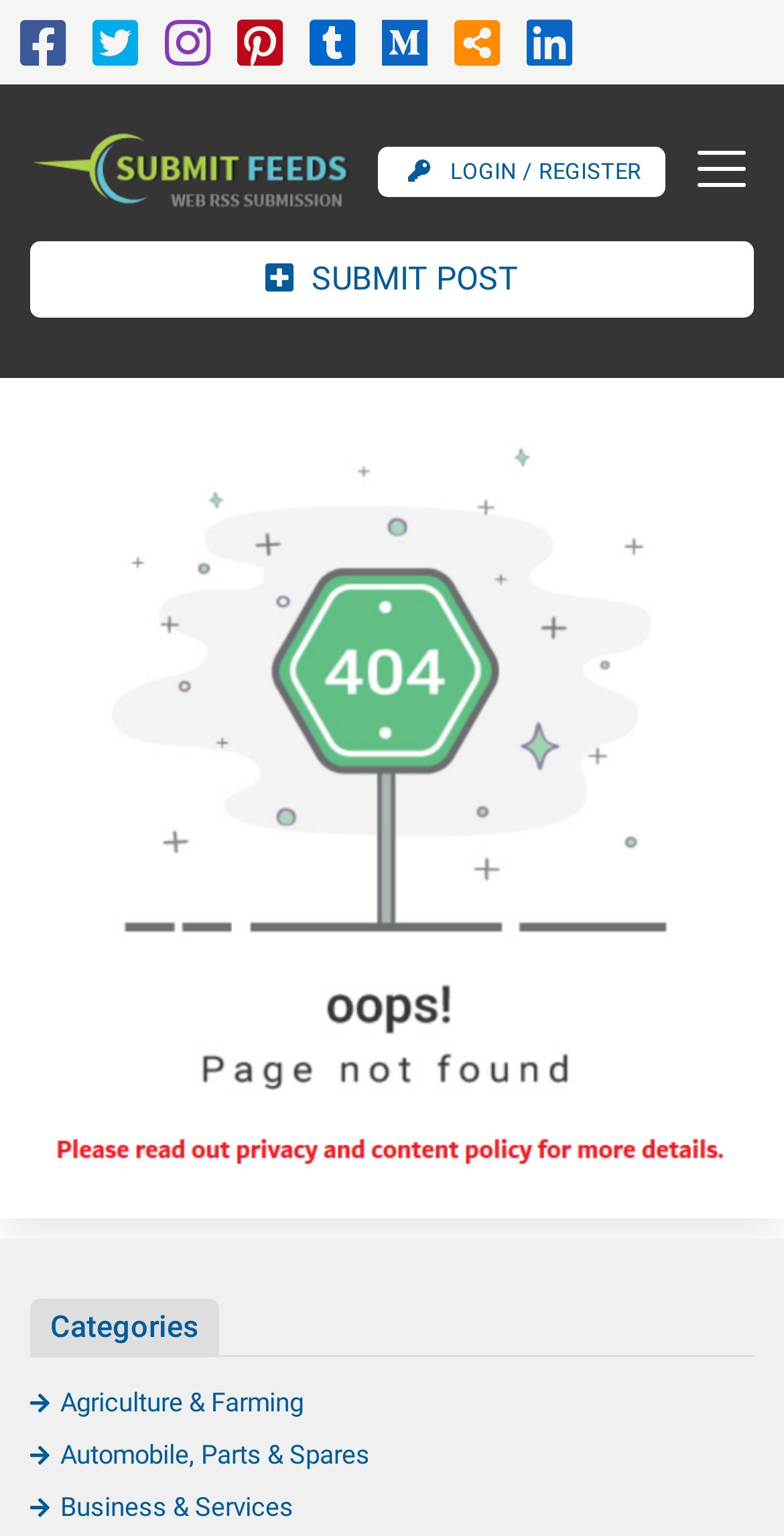Provide the bounding box coordinates of the HTML element this sentence describes: "title="Twitter"".

[0.118, 0.025, 0.177, 0.045]